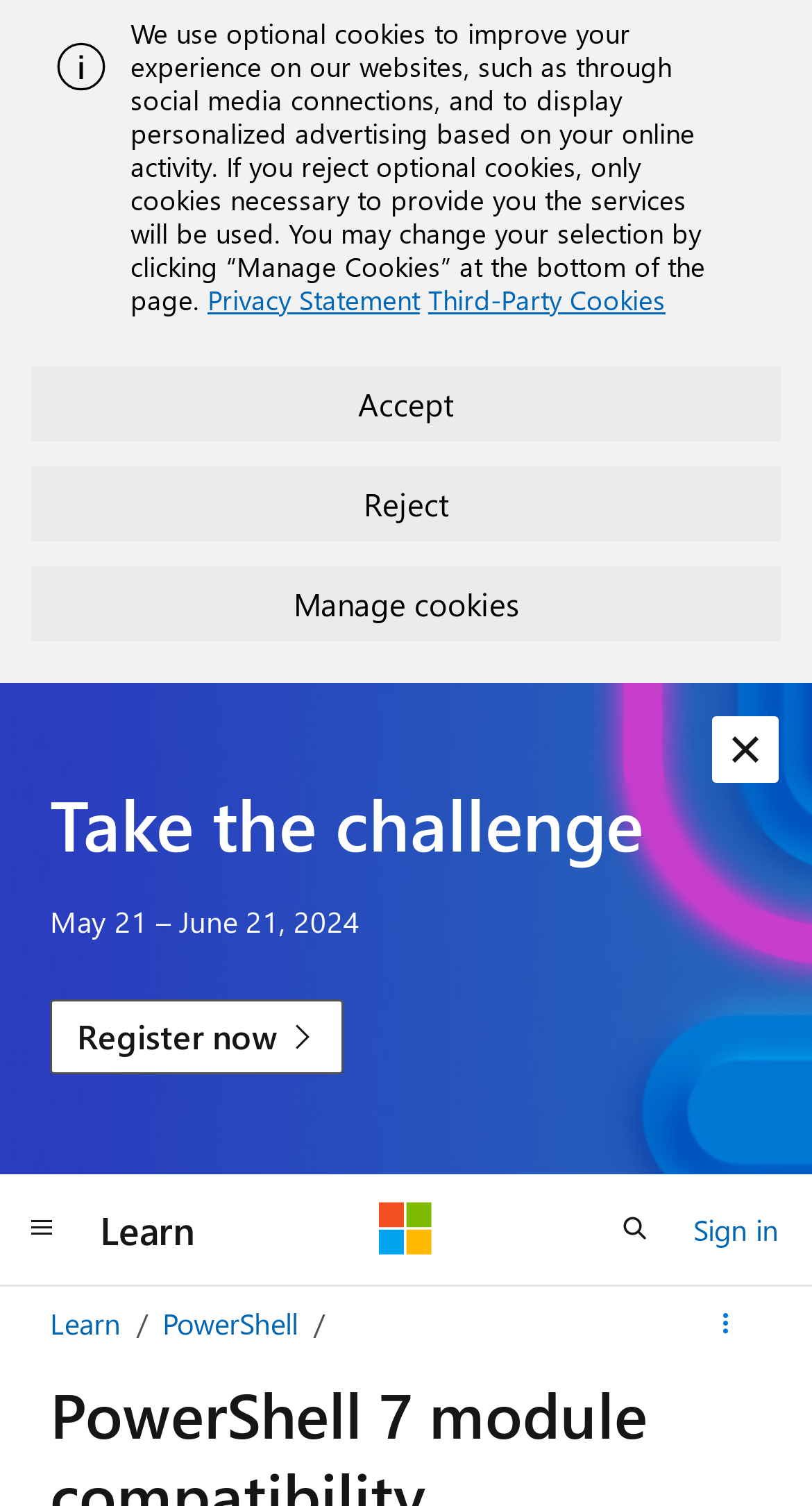Give a one-word or one-phrase response to the question: 
What is the function of the 'Global navigation' button?

To navigate globally